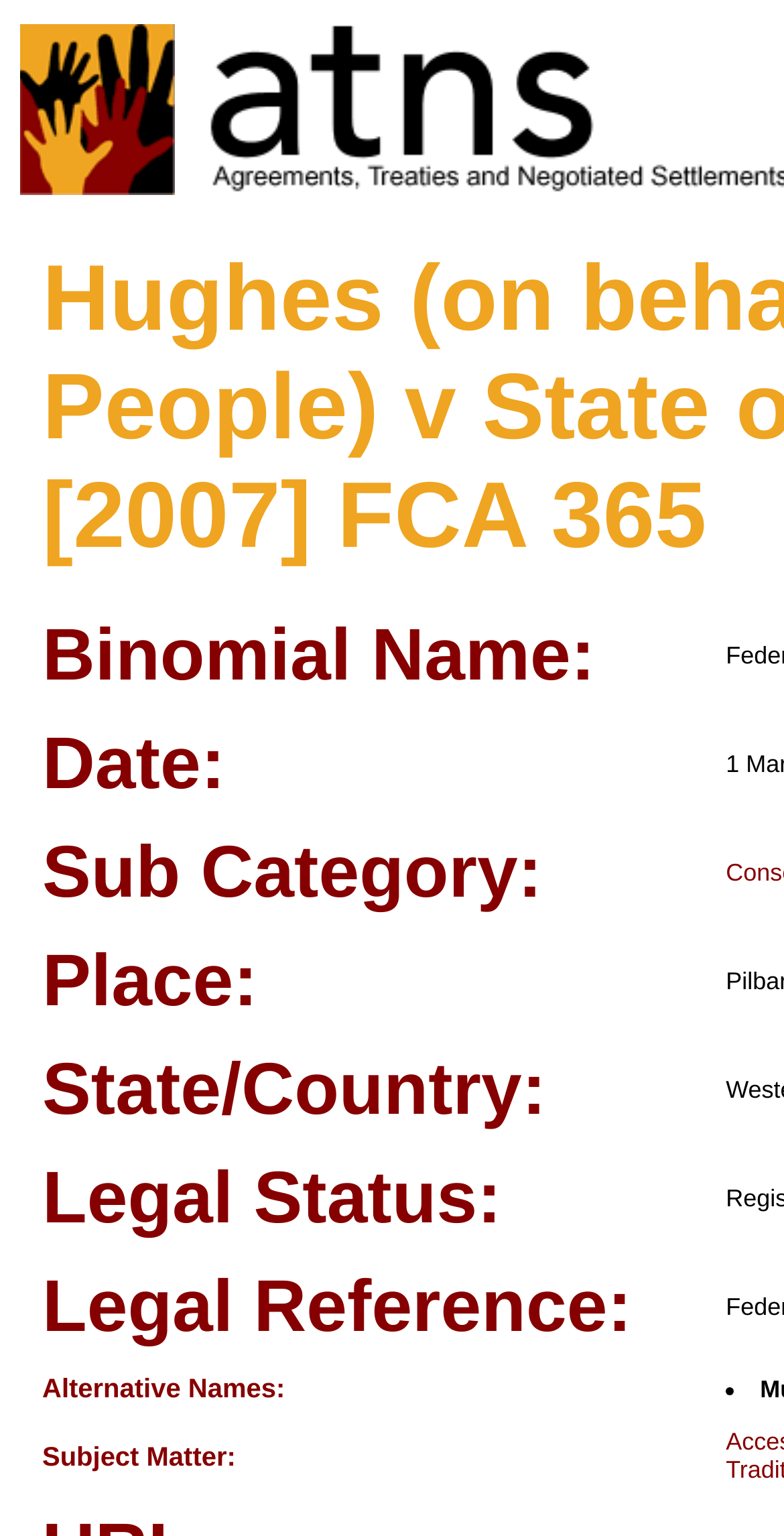What is the last type of information provided about the agreement?
Using the image as a reference, answer the question with a short word or phrase.

Subject Matter